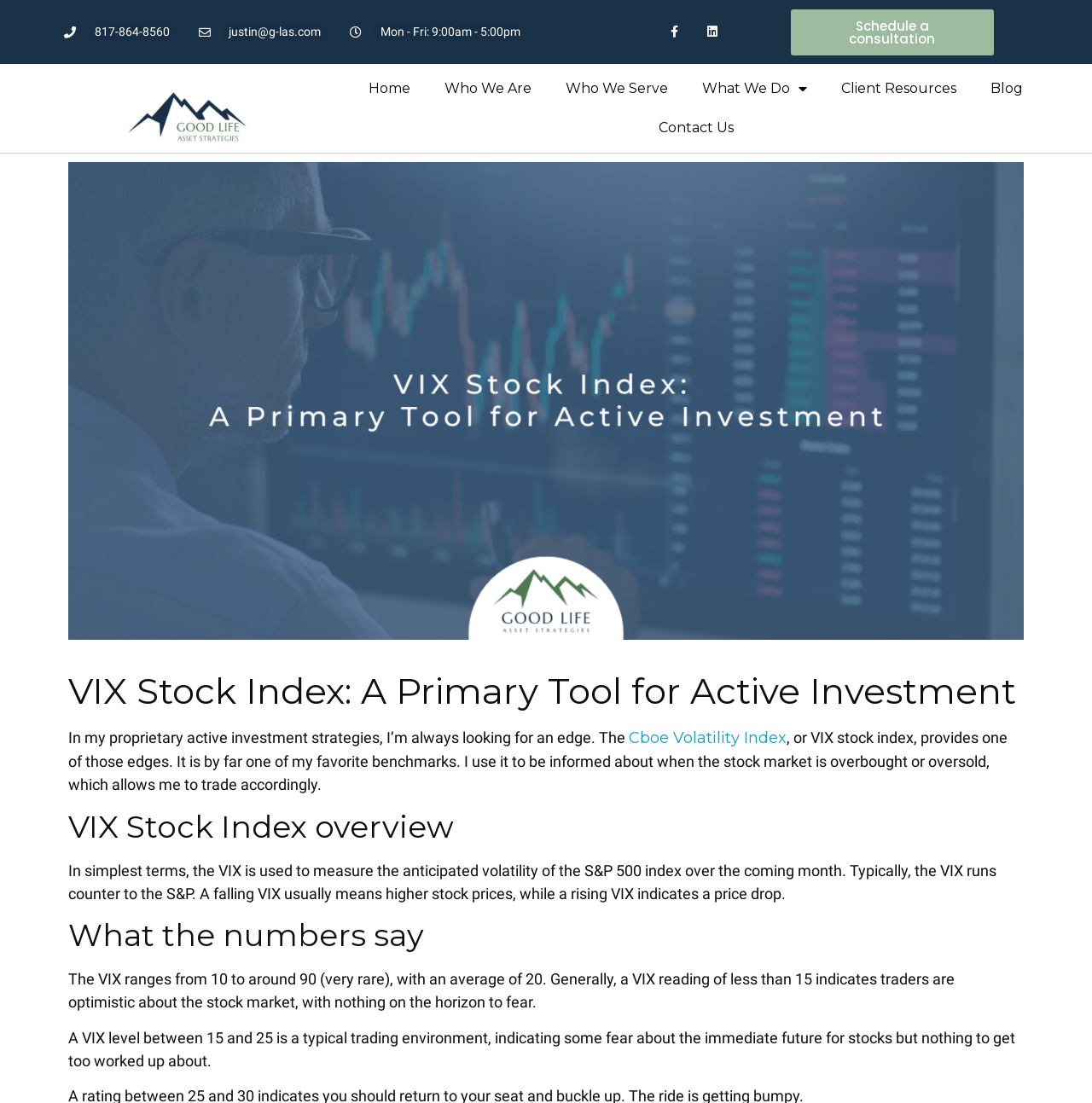Find the bounding box coordinates for the element described here: "English".

None